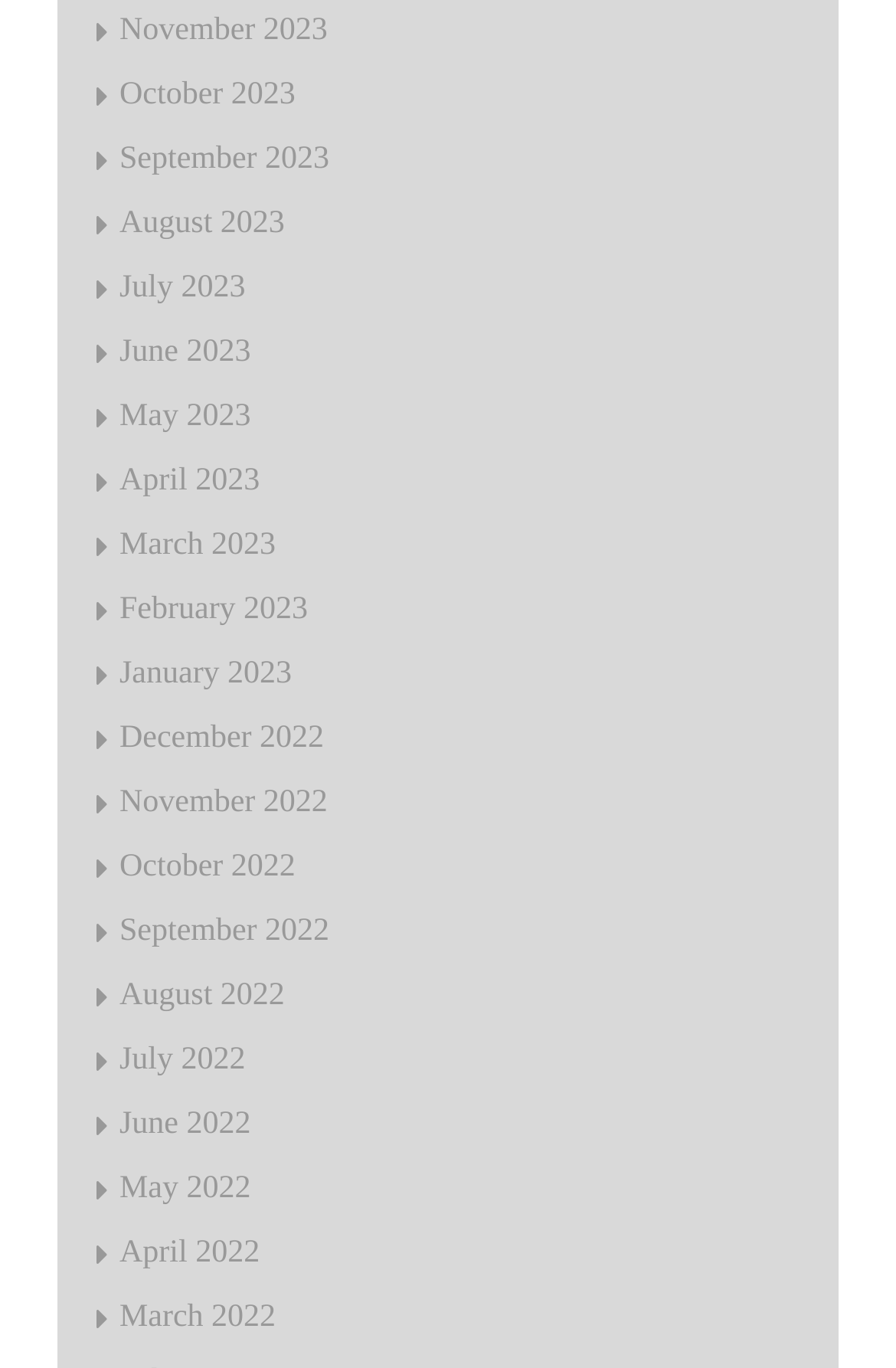How many months are listed in 2022?
Answer the question based on the image using a single word or a brief phrase.

12